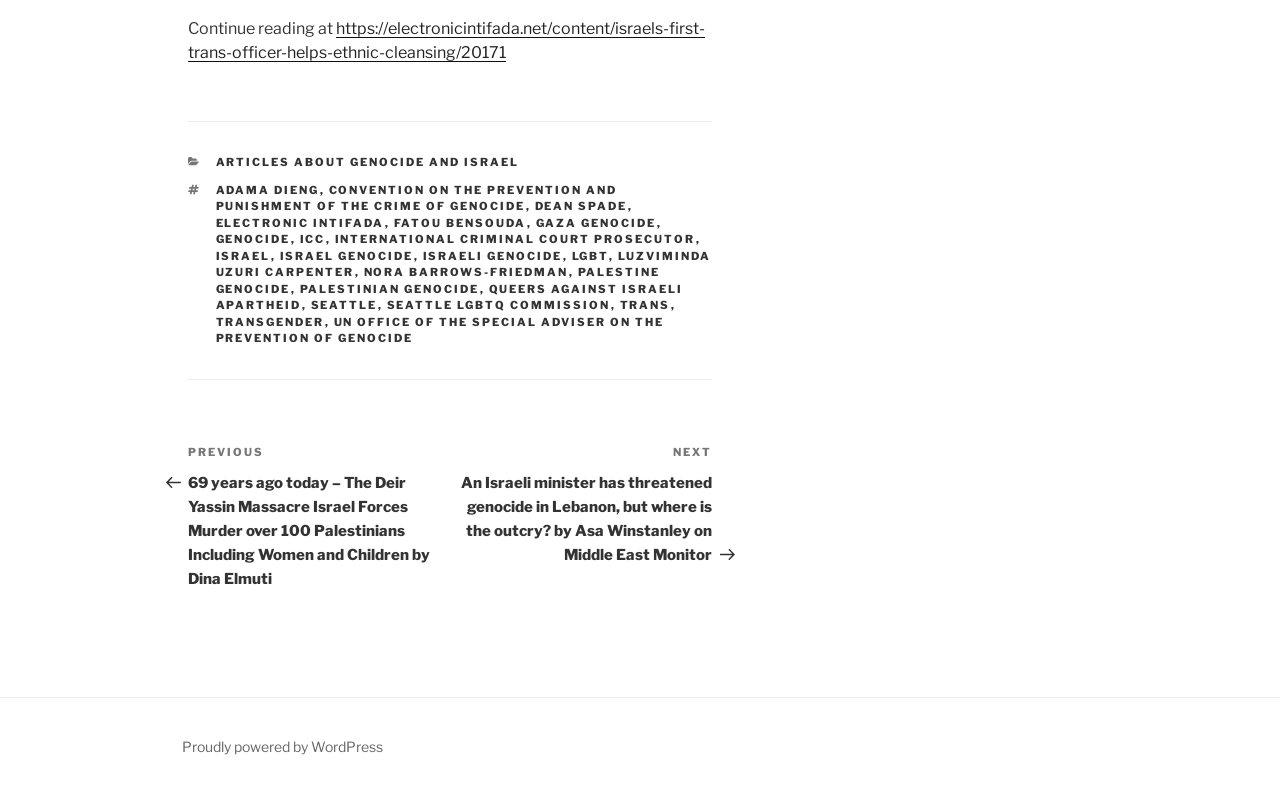What is the title of the previous post?
Answer the question in as much detail as possible.

I found the title of the previous post by looking at the 'Post navigation' section, where it lists 'Previous Post' and 'Next Post' links. The 'Previous Post' link has the title '69 years ago today – The Deir Yassin Massacre'.